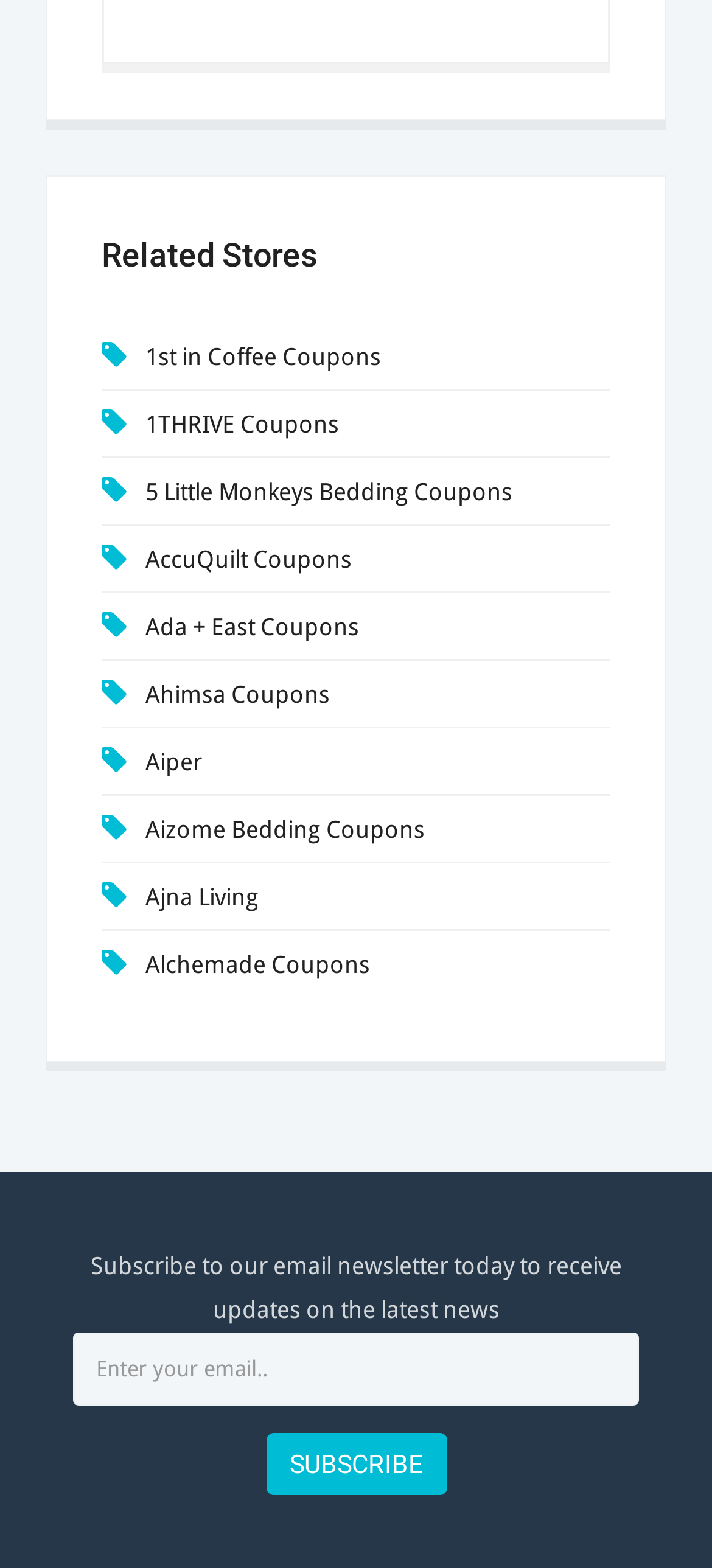Could you indicate the bounding box coordinates of the region to click in order to complete this instruction: "Subscribe to the email newsletter".

[0.373, 0.914, 0.627, 0.954]